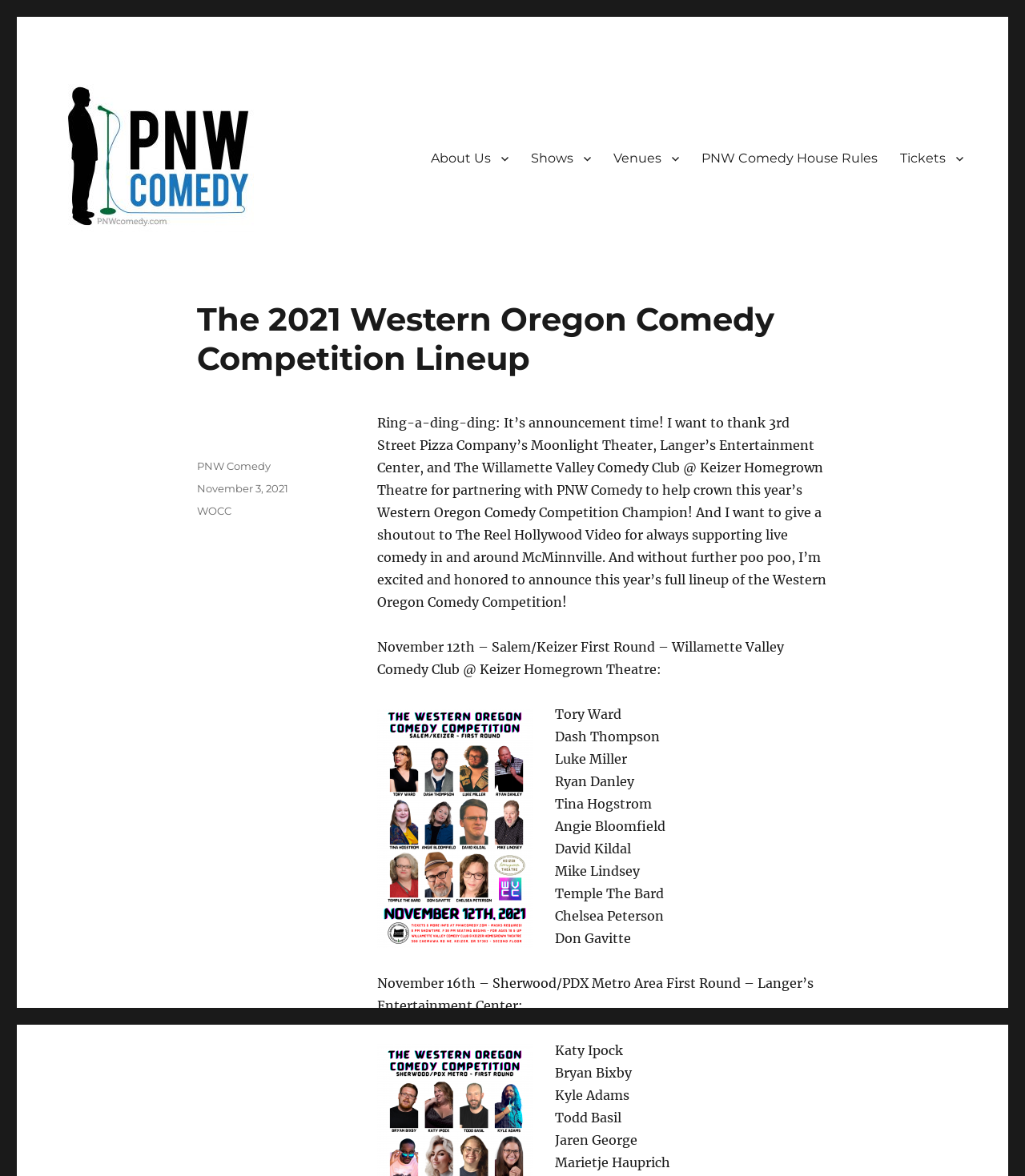Given the element description: "Tickets", predict the bounding box coordinates of this UI element. The coordinates must be four float numbers between 0 and 1, given as [left, top, right, bottom].

[0.867, 0.12, 0.951, 0.149]